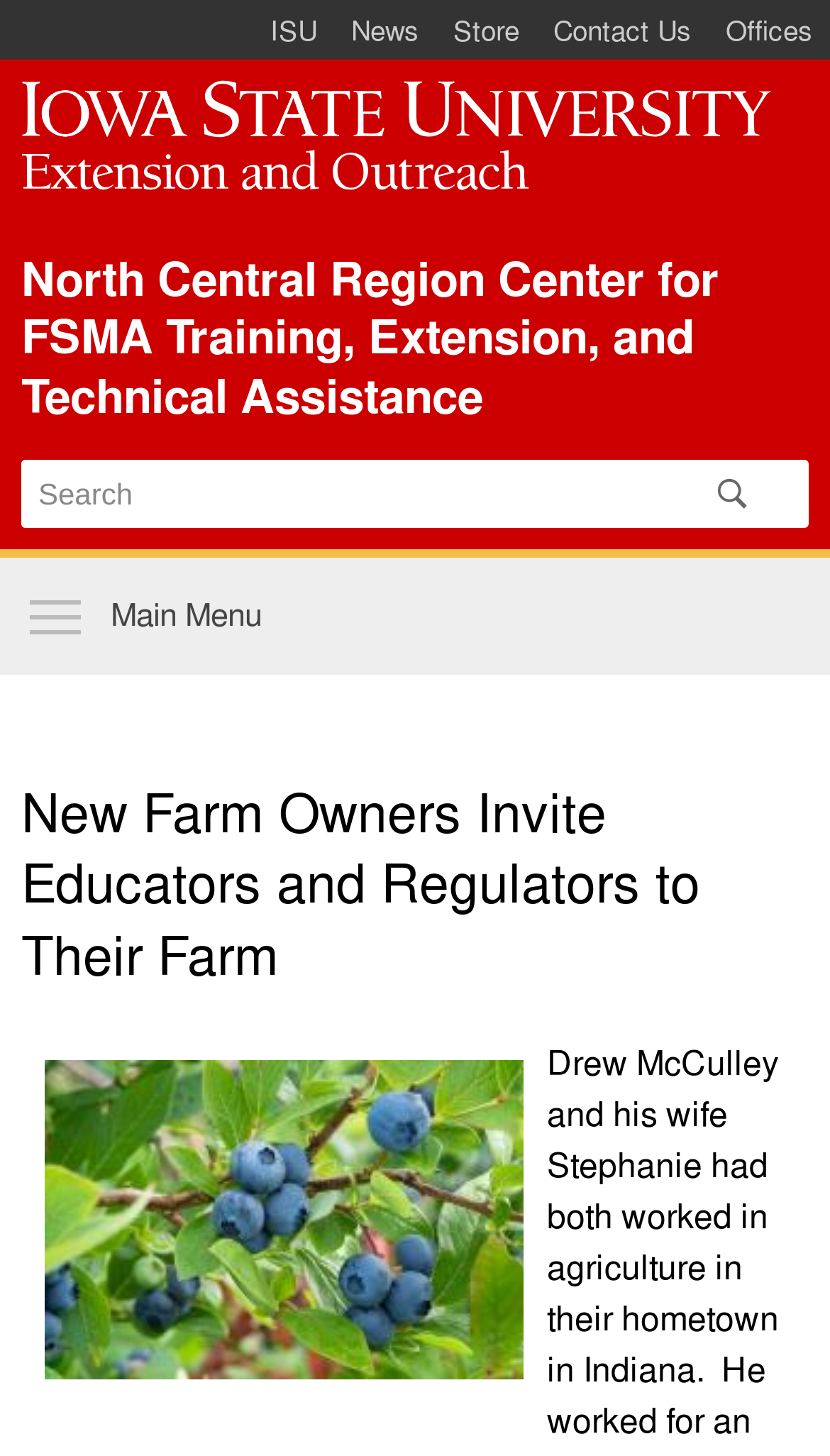Describe all the visual and textual components of the webpage comprehensively.

The webpage is about a news article titled "New Farm Owners Invite Educators and Regulators to Their Farm" from the North Central Region Center for FSMA Training, Extension, and Technical Assistance. 

At the top left corner, there is a link to "Skip to main content". Next to it, there is a heading "ISU Index Menu" with links to "ISU", "News", "Store", "Contact Us", and "Offices" aligned horizontally. 

Below these links, there is a logo of "Iowa State University Extension and Outreach" with a link to the same name. 

On the same horizontal level, there is another link to "North Central Region Center for FSMA Training, Extension, and Technical Assistance". 

Below these links, there is a search box with a submit search button to its right. 

Underneath the search box, there is a main menu navigation with a heading "Main menu". 

The main content of the webpage starts with a heading "New Farm Owners Invite Educators and Regulators to Their Farm", which is the title of the news article. 

Below the title, there is an image of blueberries on a bush, which is likely related to the article's content.